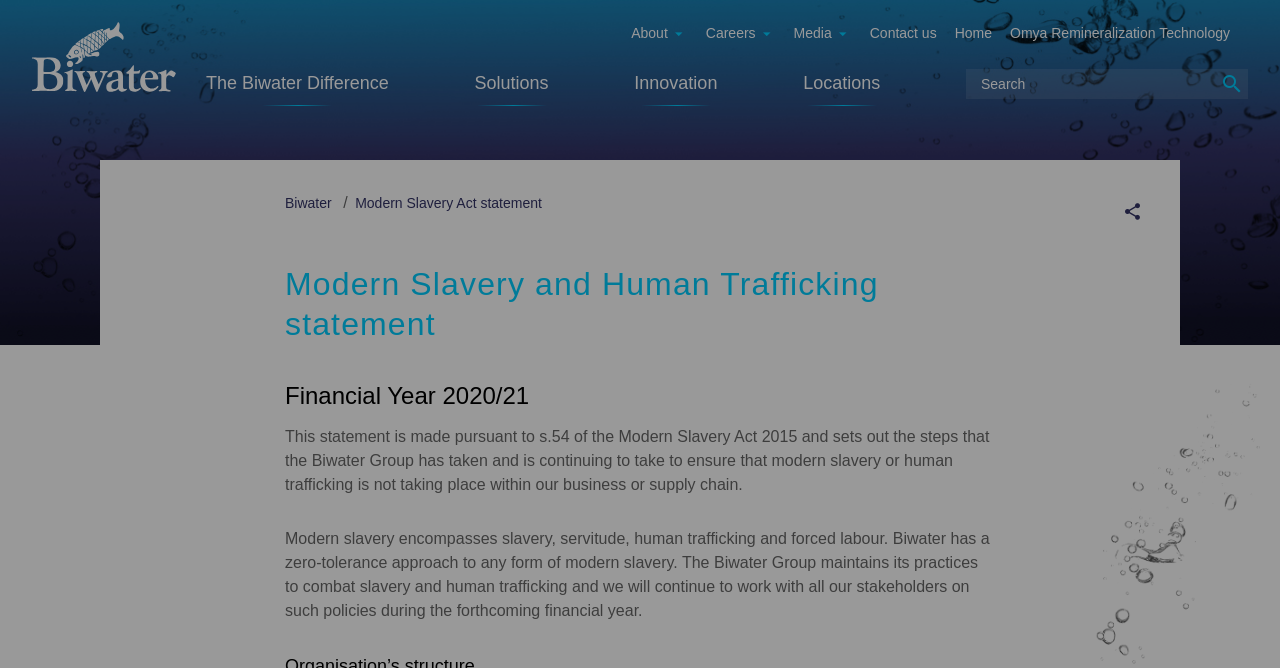What is the main topic of this webpage?
Please answer the question with as much detail as possible using the screenshot.

The heading 'Modern Slavery and Human Trafficking statement' and the static text that follows suggest that the main topic of this webpage is the Modern Slavery Act statement.